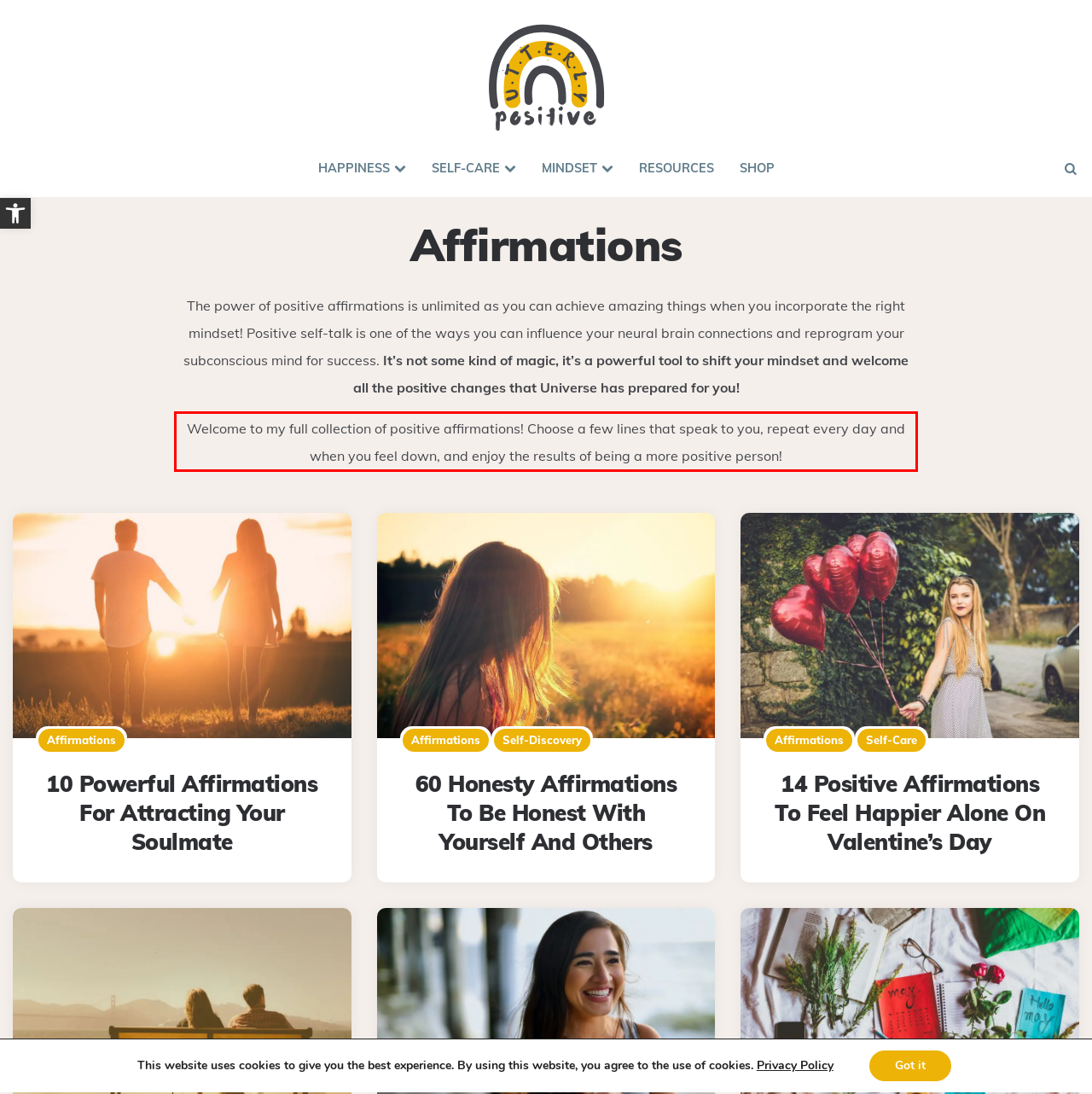Examine the webpage screenshot and use OCR to obtain the text inside the red bounding box.

Welcome to my full collection of positive affirmations! Choose a few lines that speak to you, repeat every day and when you feel down, and enjoy the results of being a more positive person!